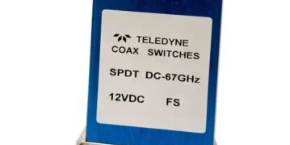What type of applications is this switch typically used in?
Based on the visual details in the image, please answer the question thoroughly.

The caption states that this type of switch is typically used in RF (radio frequency) applications, which involves the transmission and reception of radio waves, and is crucial for routing signals in communication systems.